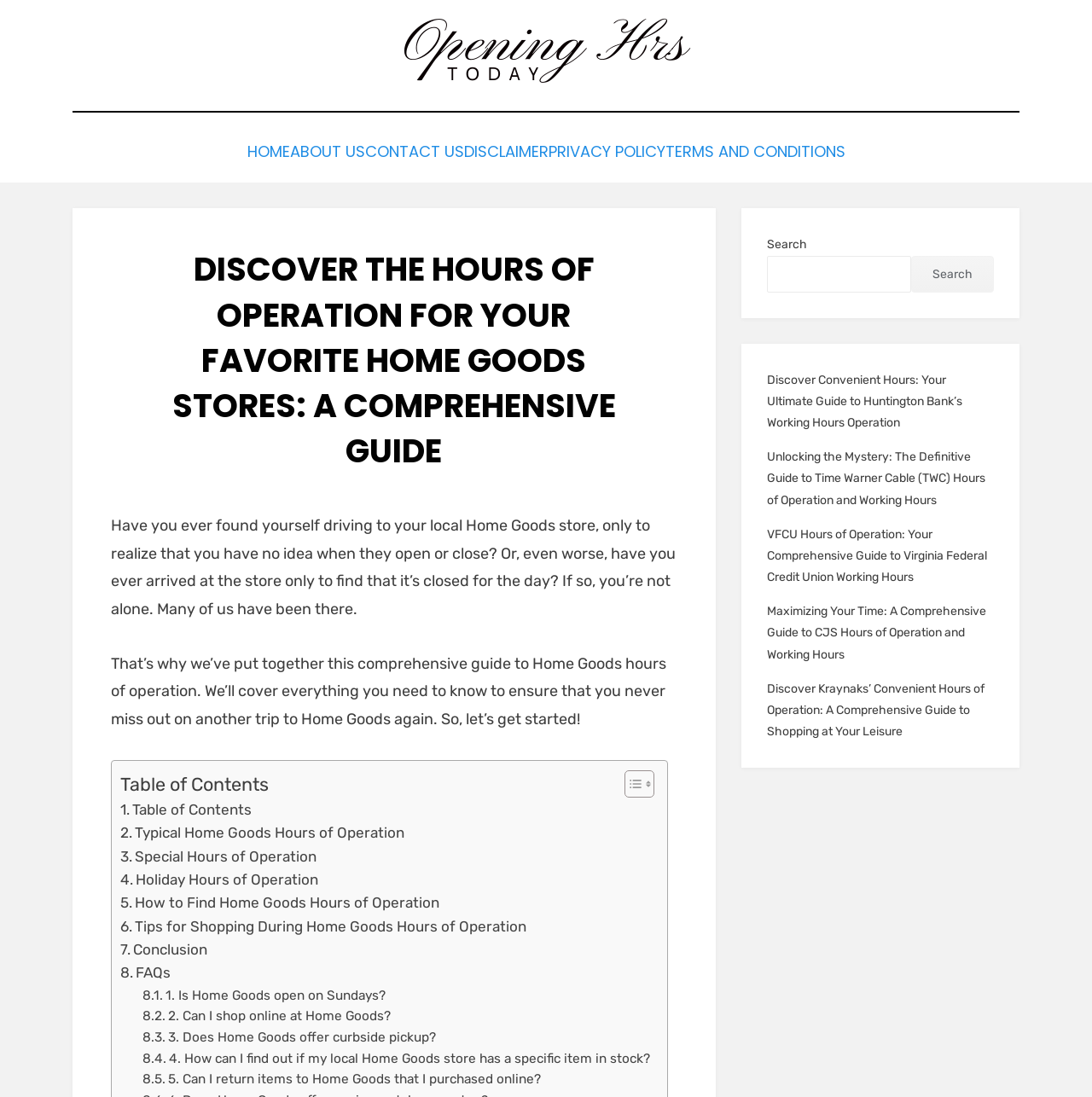Determine the bounding box coordinates for the UI element described. Format the coordinates as (top-left x, top-left y, bottom-right x, bottom-right y) and ensure all values are between 0 and 1. Element description: FAQs

[0.11, 0.873, 0.157, 0.894]